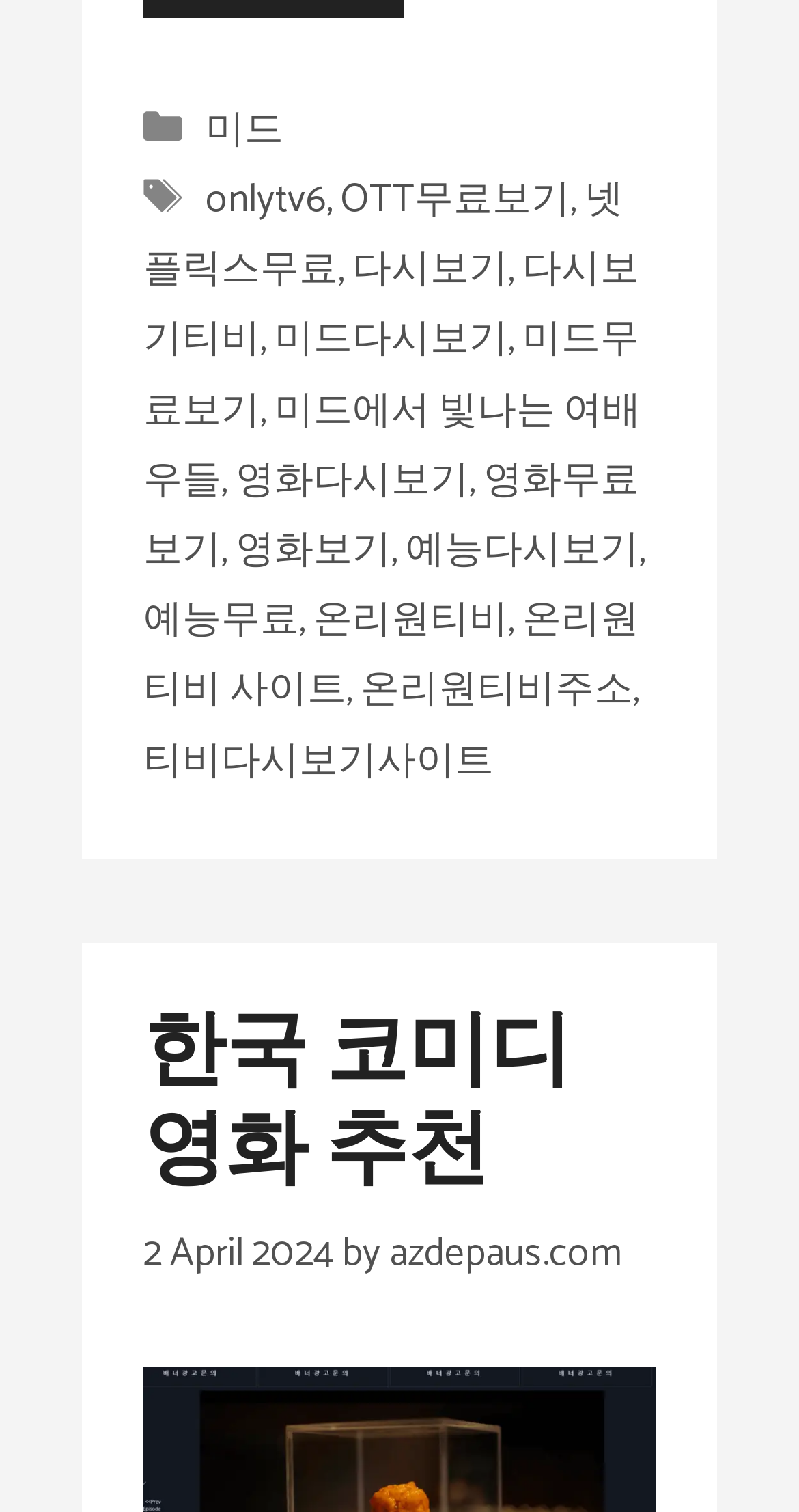Determine the bounding box coordinates of the clickable area required to perform the following instruction: "Check the website of 'azdepaus.com'". The coordinates should be represented as four float numbers between 0 and 1: [left, top, right, bottom].

[0.487, 0.808, 0.777, 0.85]